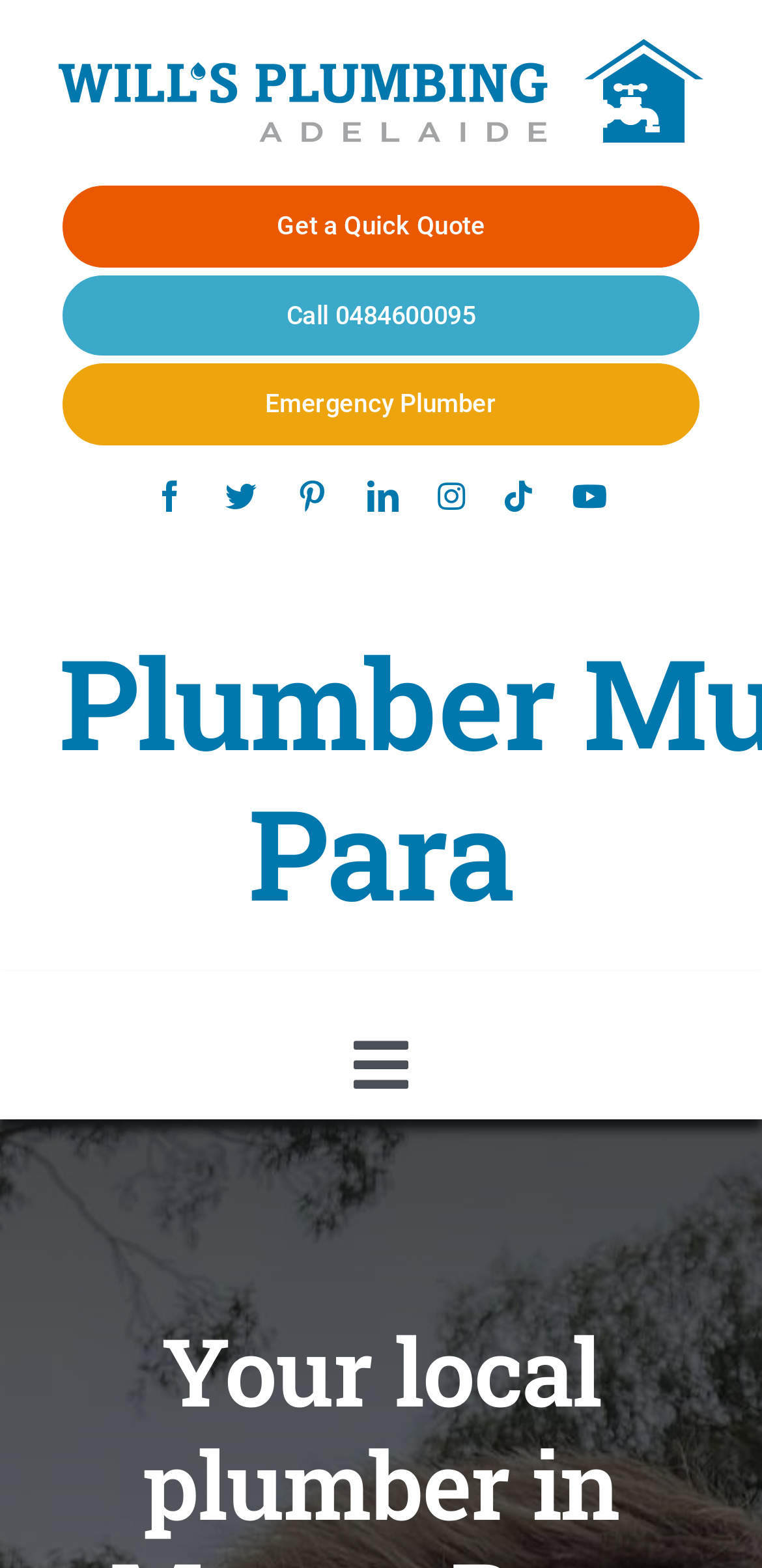How many social media platforms are linked on this webpage?
Utilize the information in the image to give a detailed answer to the question.

I counted the number of social media links at the top of the webpage, including facebook, twitter, pinterest, linkedin, instagram, tiktok, and youtube, which totals 7 platforms.